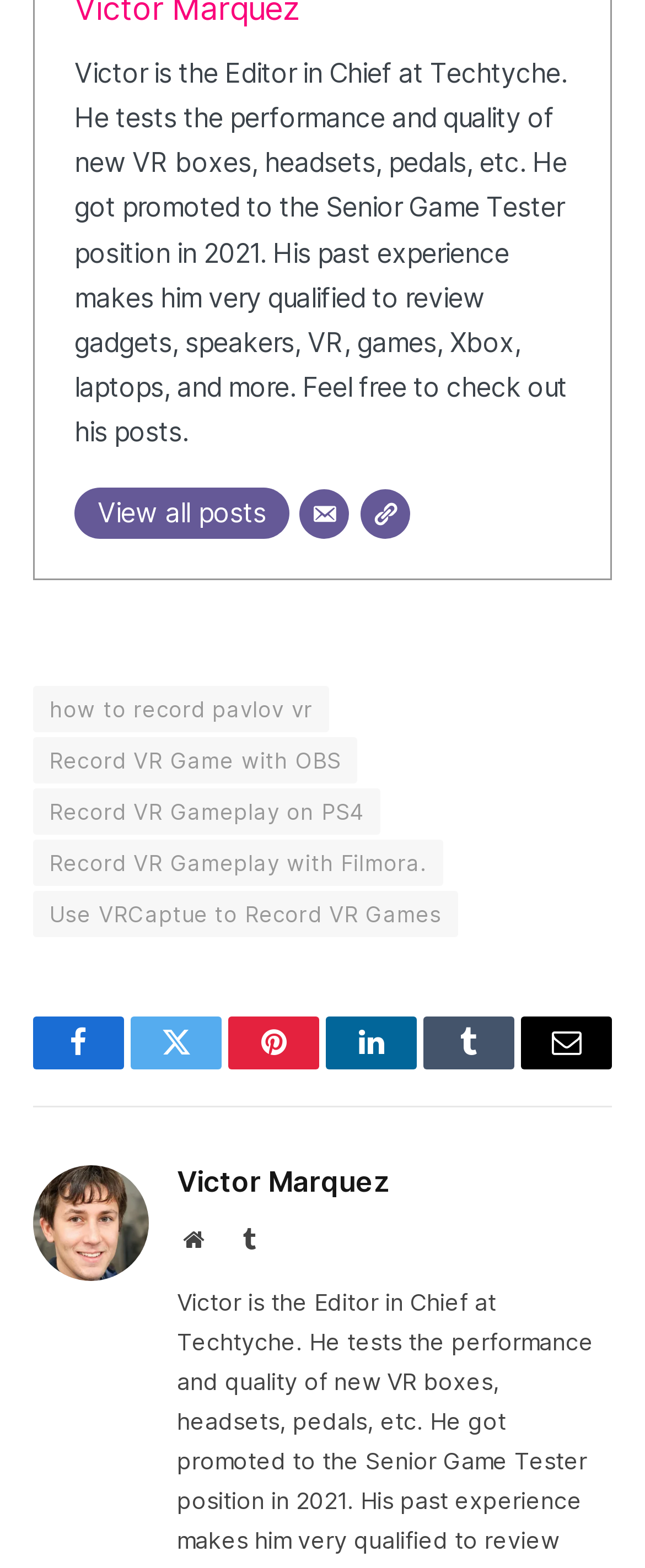Respond to the following question with a brief word or phrase:
How many social media links are present?

6